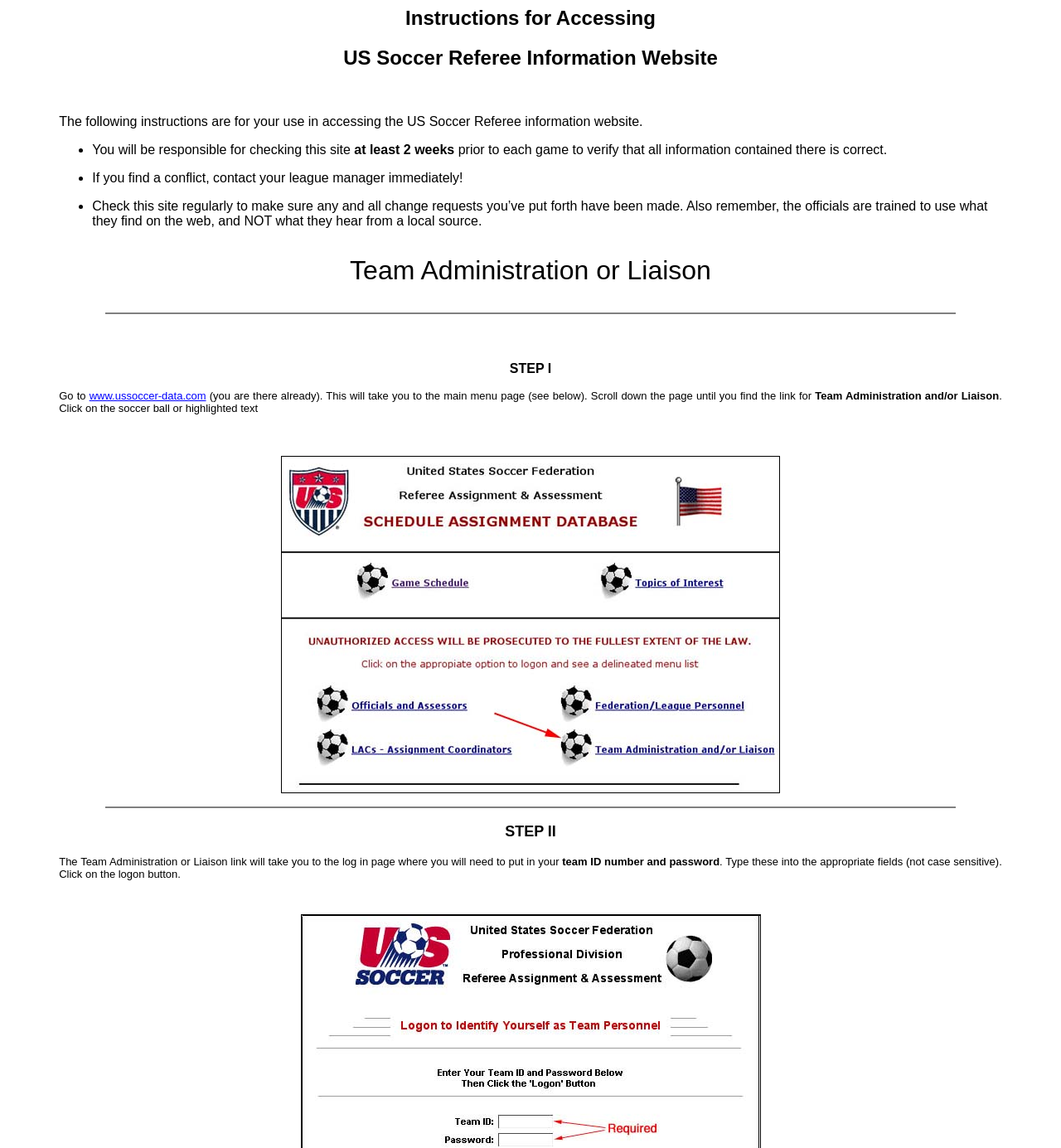Answer the question in one word or a short phrase:
What is the first step in accessing the Team Administration or Liaison page?

Go to www.ussoccer-data.com